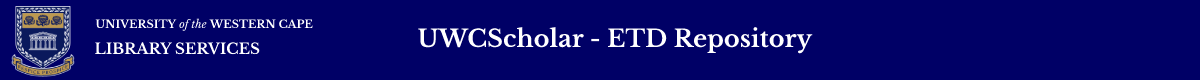Where is the university's name located?
Your answer should be a single word or phrase derived from the screenshot.

Top left